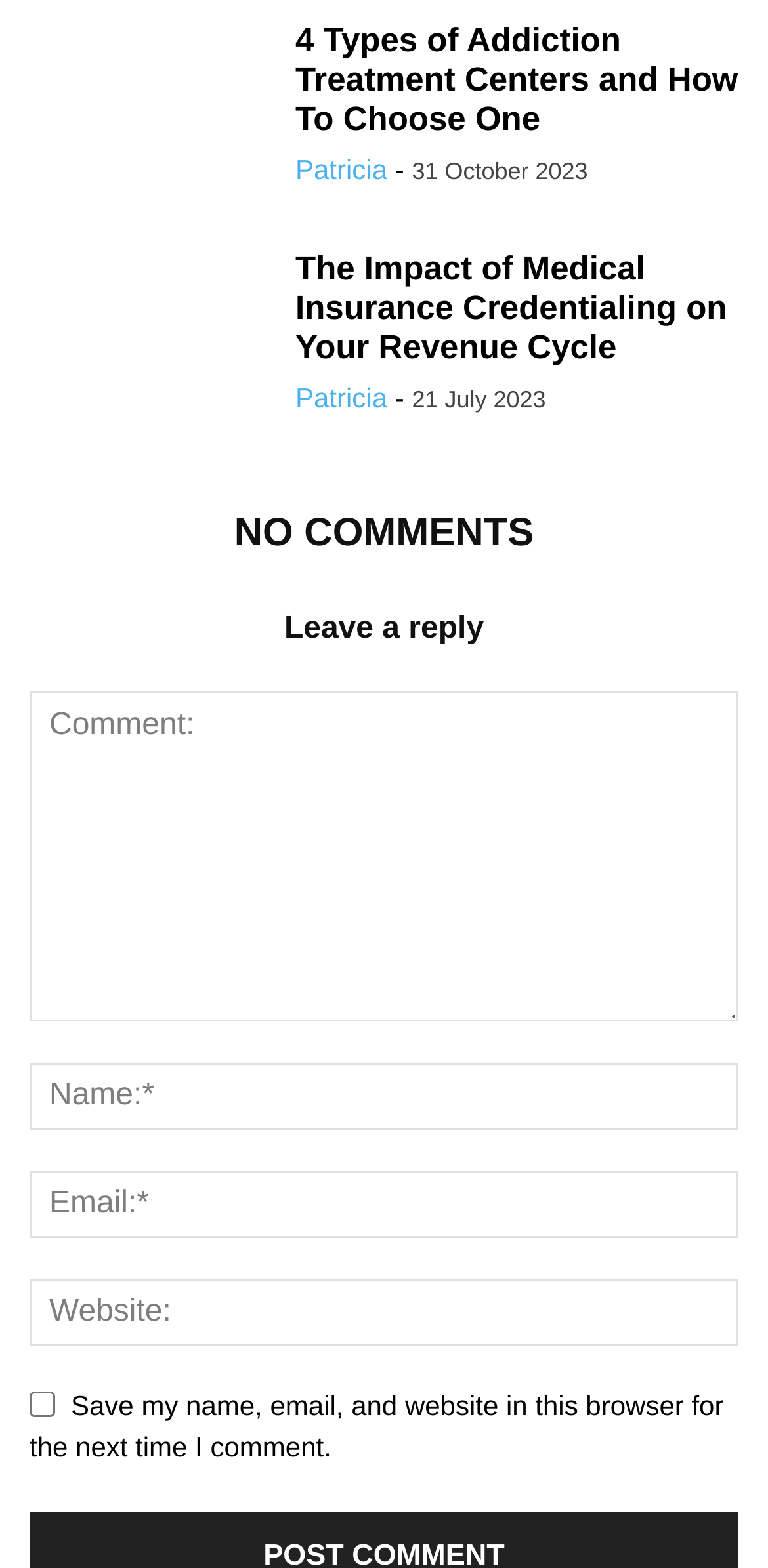What is the date of the first article?
Provide a detailed answer to the question, using the image to inform your response.

The date of the first article can be found by looking at the time element with the bounding box coordinates [0.536, 0.101, 0.766, 0.118]. The text content of this element is '31 October 2023'.